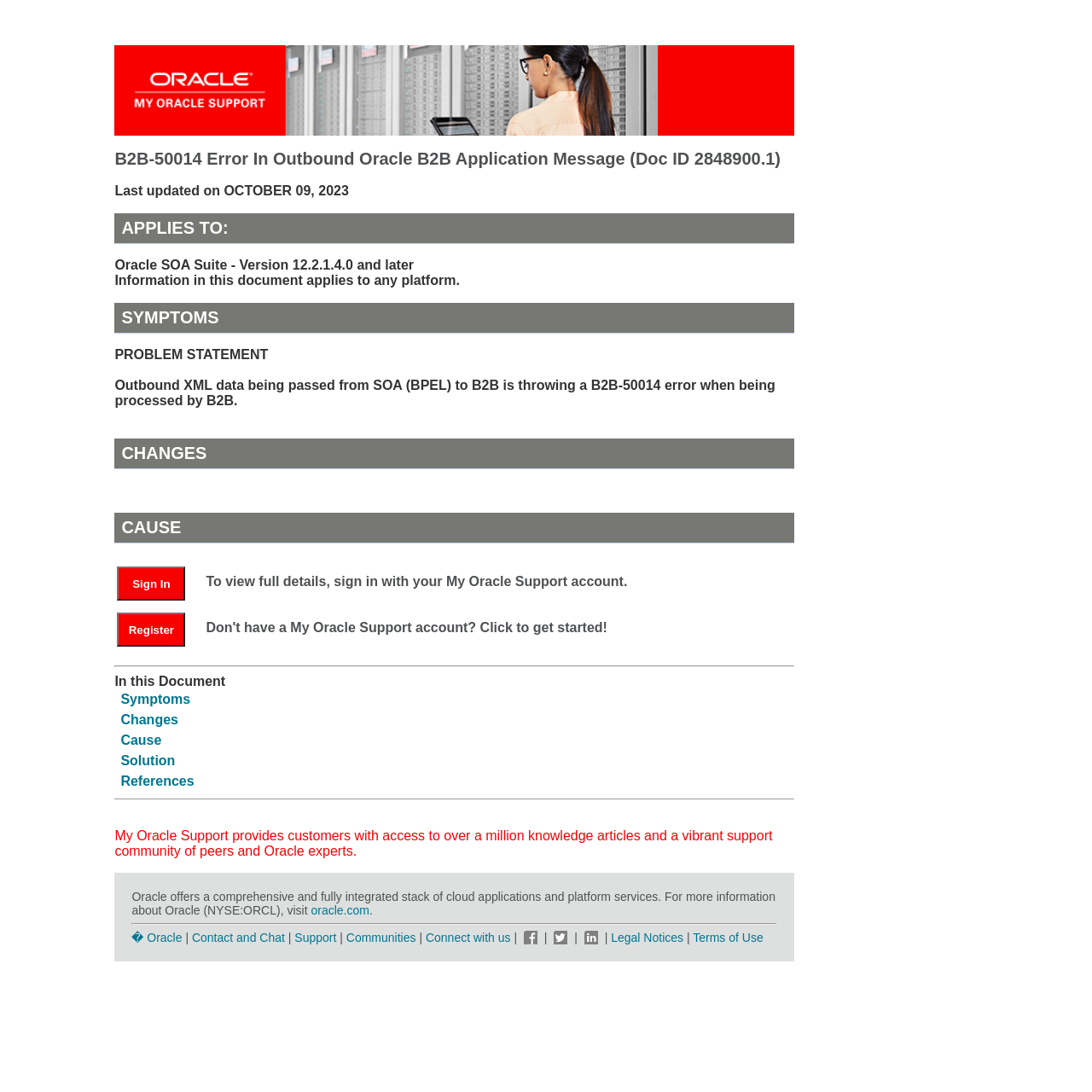Specify the bounding box coordinates for the region that must be clicked to perform the given instruction: "Sign In".

[0.107, 0.527, 0.185, 0.54]